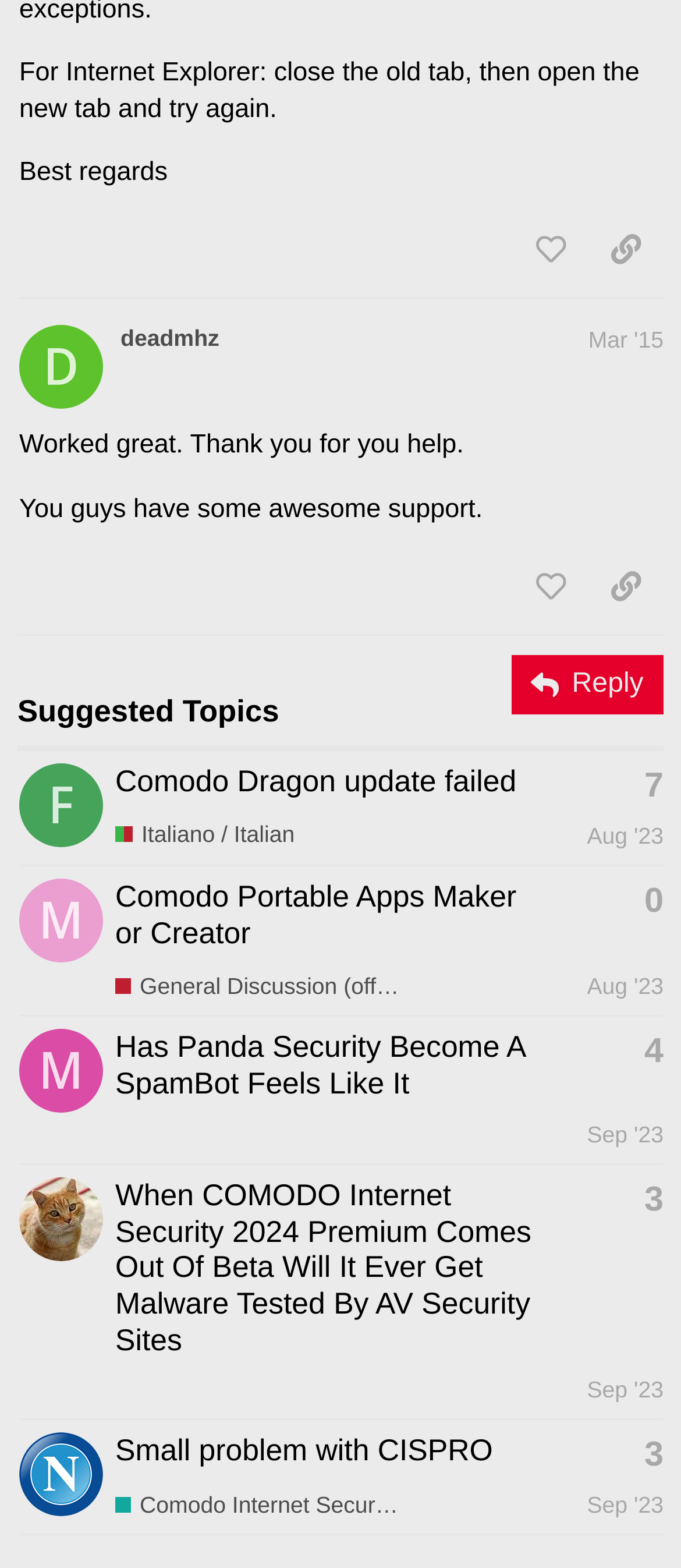Provide a single word or phrase to answer the given question: 
What is the username of the author of the first post?

deadmhz